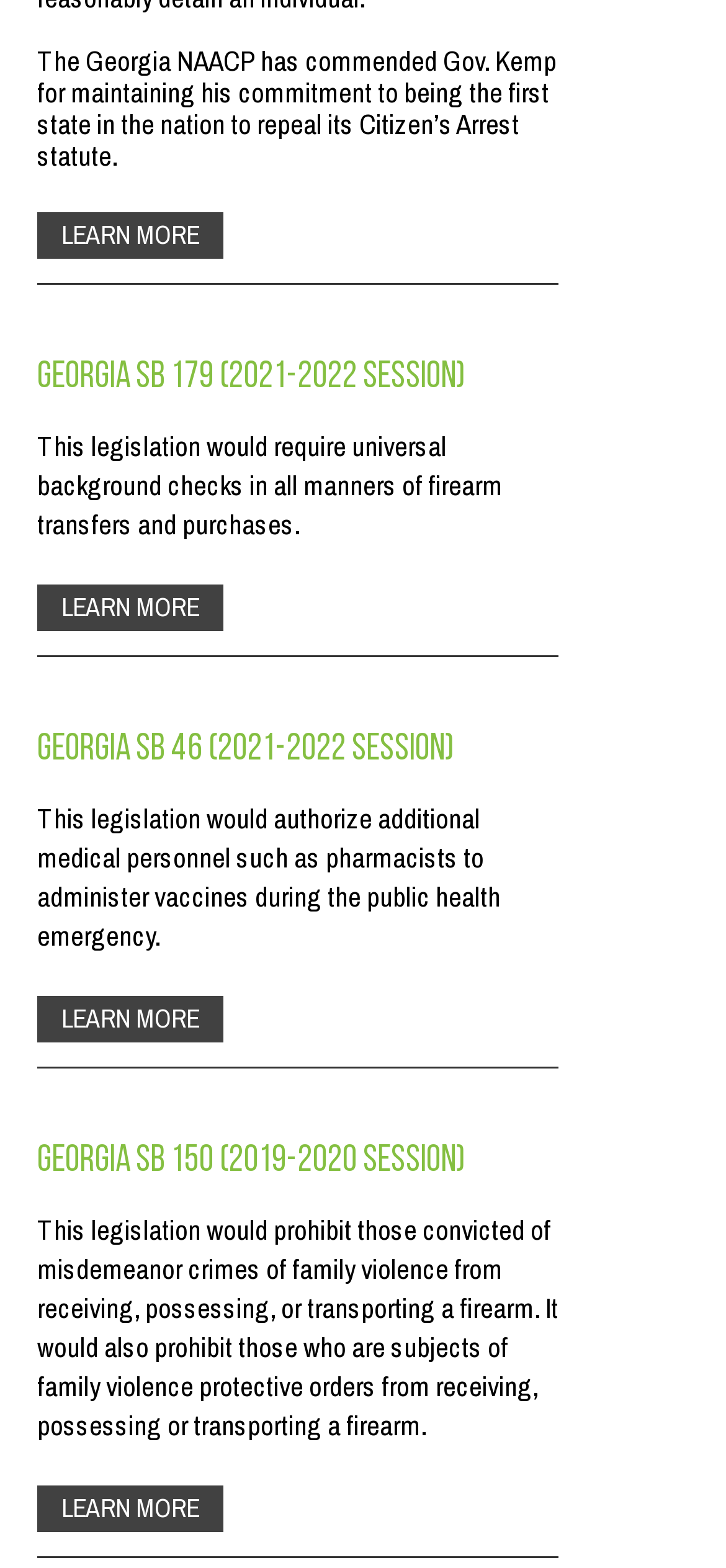How many 'LEARN MORE' links are on the page?
Using the image, give a concise answer in the form of a single word or short phrase.

4